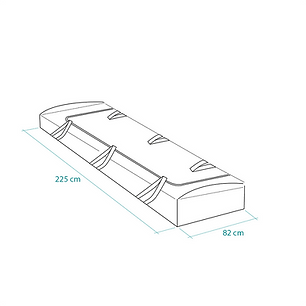Outline with detail what the image portrays.

The image displays a detailed illustration of a recovery body bag, designed specifically for the safe transport of human remains. This body bag measures 225 cm in length and 82 cm in width, showcasing its substantial dimensions that facilitate the handling and transportation process. The design features raised angles that create a "tub" effect, improving liquid retention and minimizing the risk of spillage during use. Additionally, the bag is equipped with six handles, allowing for secure and coordinated lifting. The illustration emphasizes the bag's practical design while underscoring its important function in recovery situations.